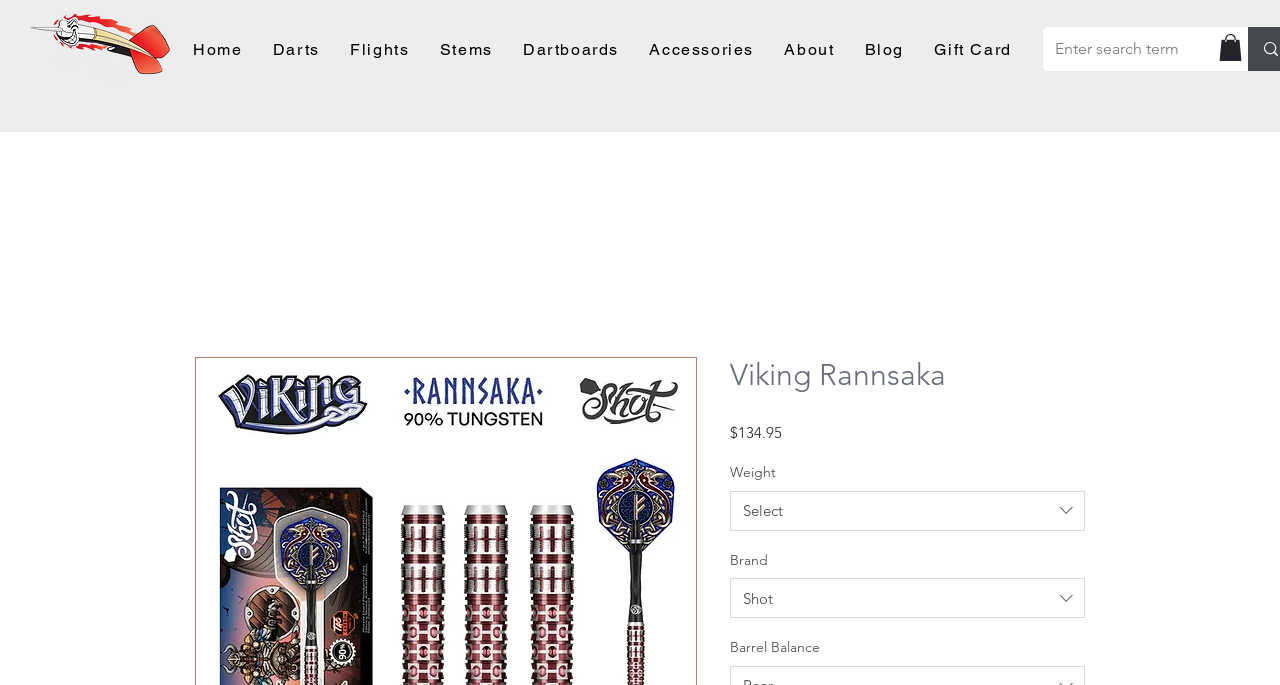Create an in-depth description of the webpage, covering main sections.

The webpage is about Viking Rannsaka, a product from Shot Darts, NZ. At the top left corner, there are three "Skip to" links: "Skip to Content", "Skip to Menu", and "Skip to Footer". On the top right corner, there is a button and an image, likely a logo or a cart icon.

Below the top section, there is a navigation menu with links to different sections of the website, including "Home", "Darts", "Flights", "Stems", "Dartboards", "Accessories", "About", "Blog", and "Gift Card". Some of these links have dropdown menus.

On the right side of the navigation menu, there is a search box with a magnifying glass icon. 

The main content of the webpage is about the Viking Rannsaka product. There is a heading with the product name, followed by the price, "$134.95". Below the price, there are three sections: "Weight", "Brand", and "Barrel Balance". Each section has a label and a dropdown list or a text field. The "Weight" and "Brand" sections have dropdown lists with options to select. 

There are no images of the product itself on this webpage, but there are several icons and images scattered throughout the page, likely used for decorative or functional purposes.